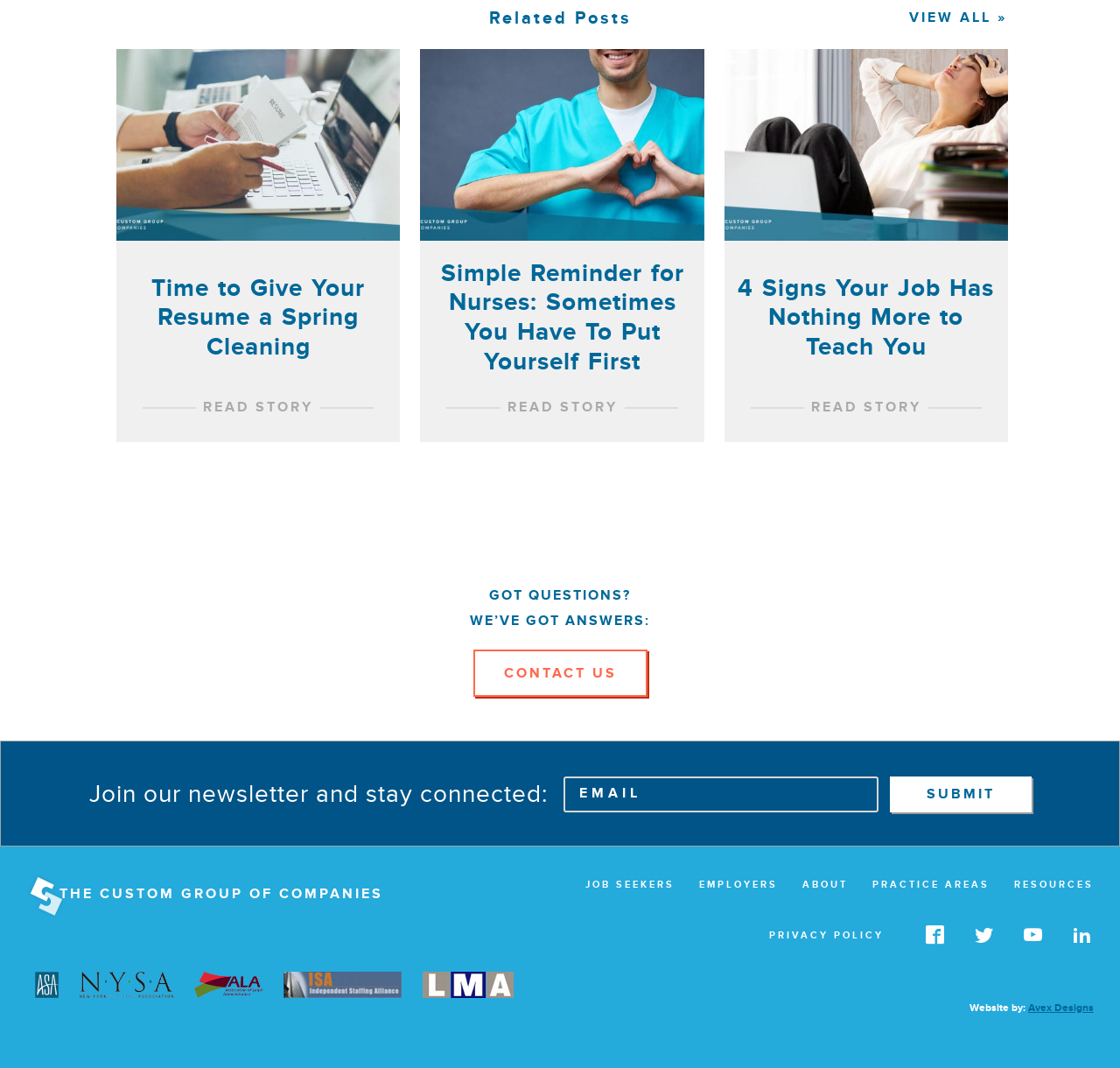What is the call-to-action button text in the newsletter subscription section?
Please answer using one word or phrase, based on the screenshot.

SUBMIT